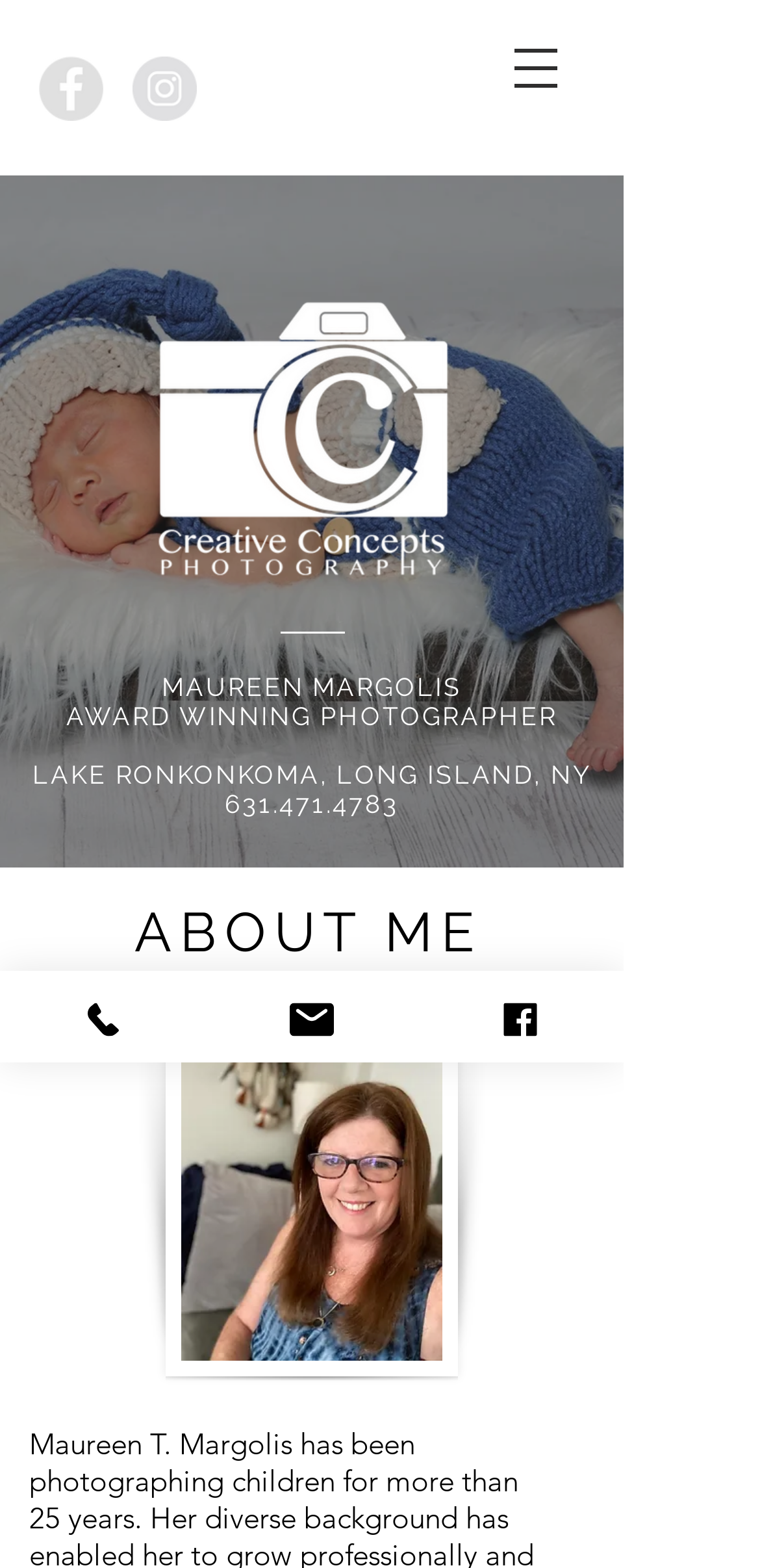What social media platforms are linked on the webpage?
Observe the image and answer the question with a one-word or short phrase response.

Facebook, Instagram